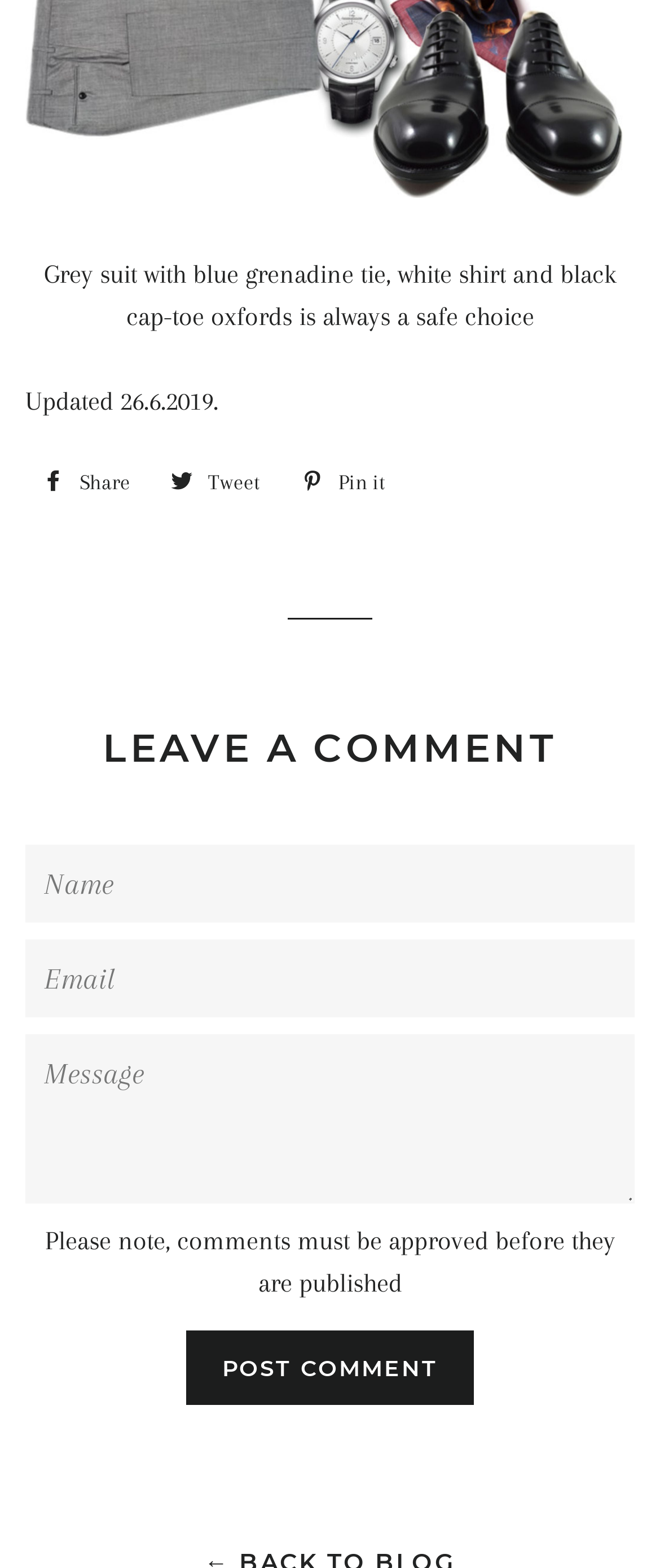Kindly provide the bounding box coordinates of the section you need to click on to fulfill the given instruction: "Click the link to 3 Inches Coloured Match Sticks".

None